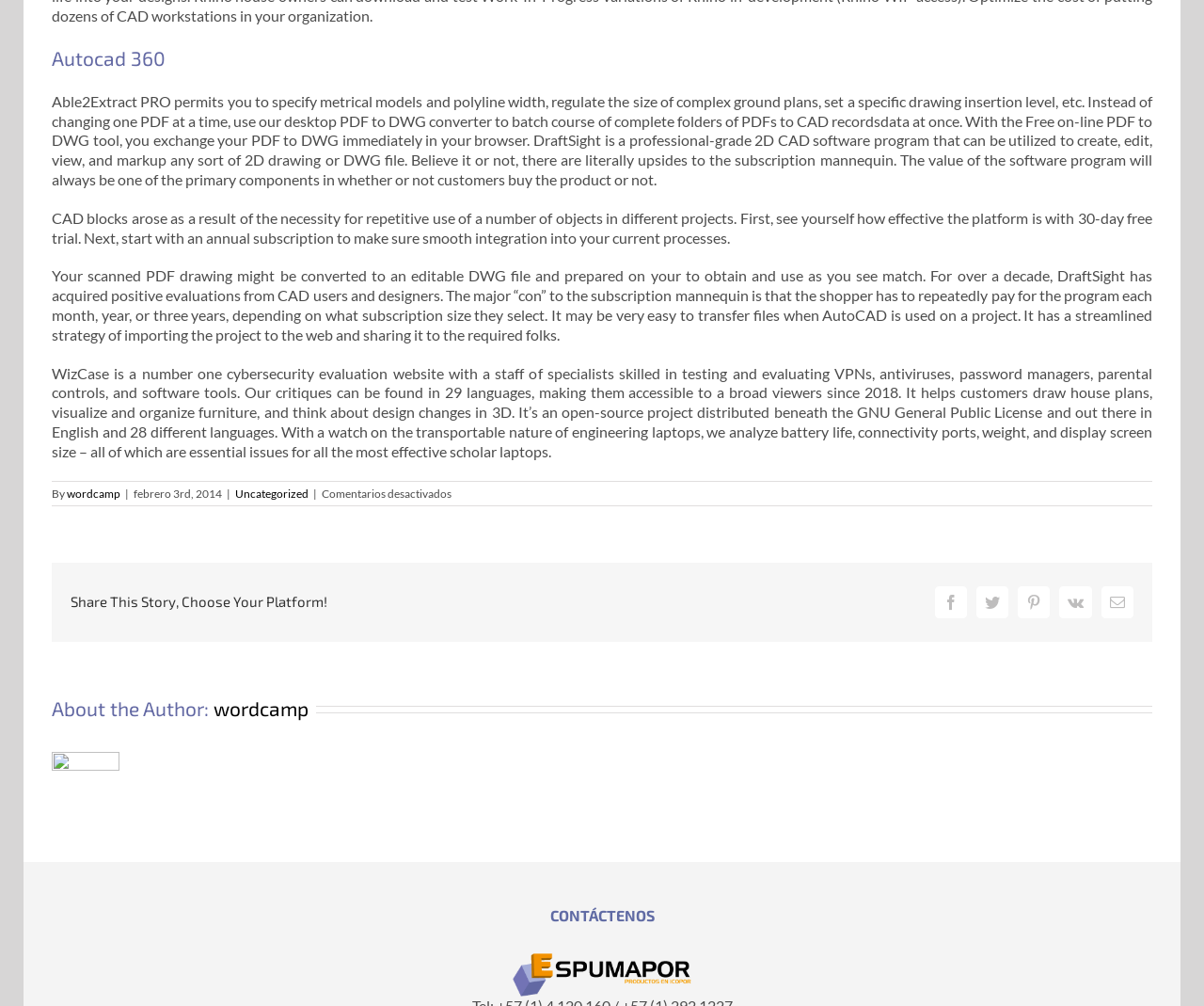What is the date of the post? Analyze the screenshot and reply with just one word or a short phrase.

February 3rd, 2014